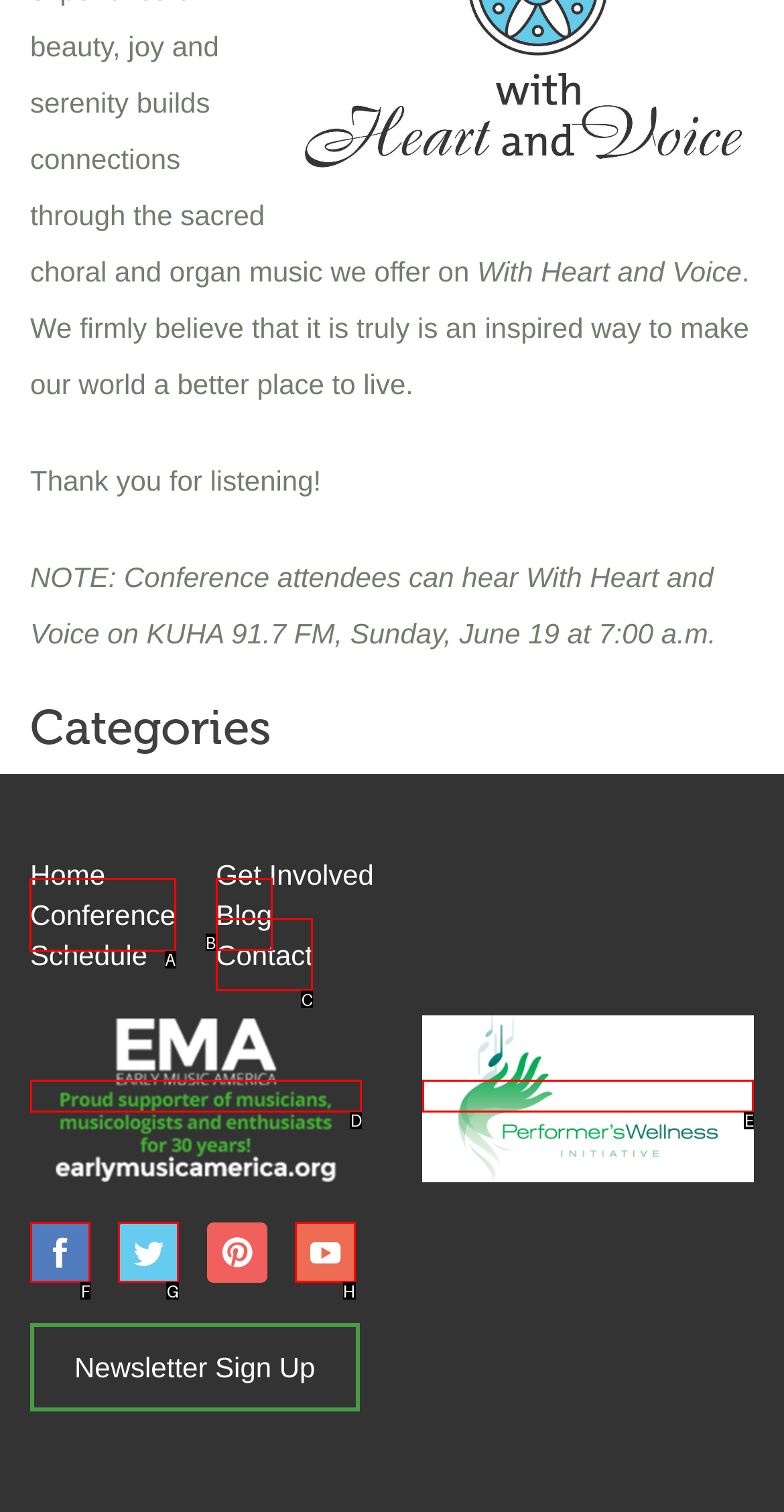Determine the appropriate lettered choice for the task: Visit Field Hockey Sticks USA website. Reply with the correct letter.

None